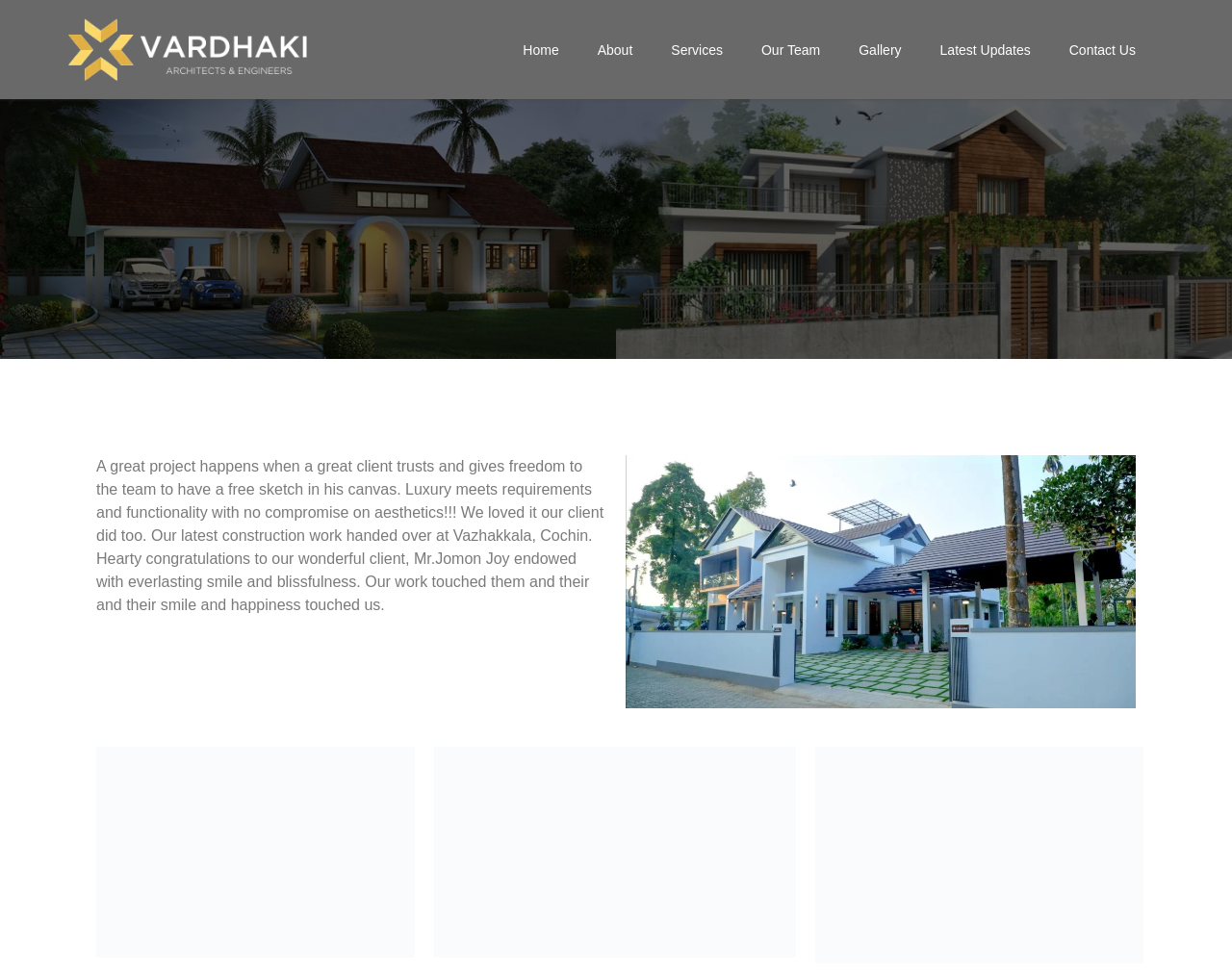What is the location of the latest construction work?
Please answer the question with as much detail and depth as you can.

The location of the latest construction work is mentioned in the text as 'Our latest construction work handed over at Vazhakkala, Cochin.'